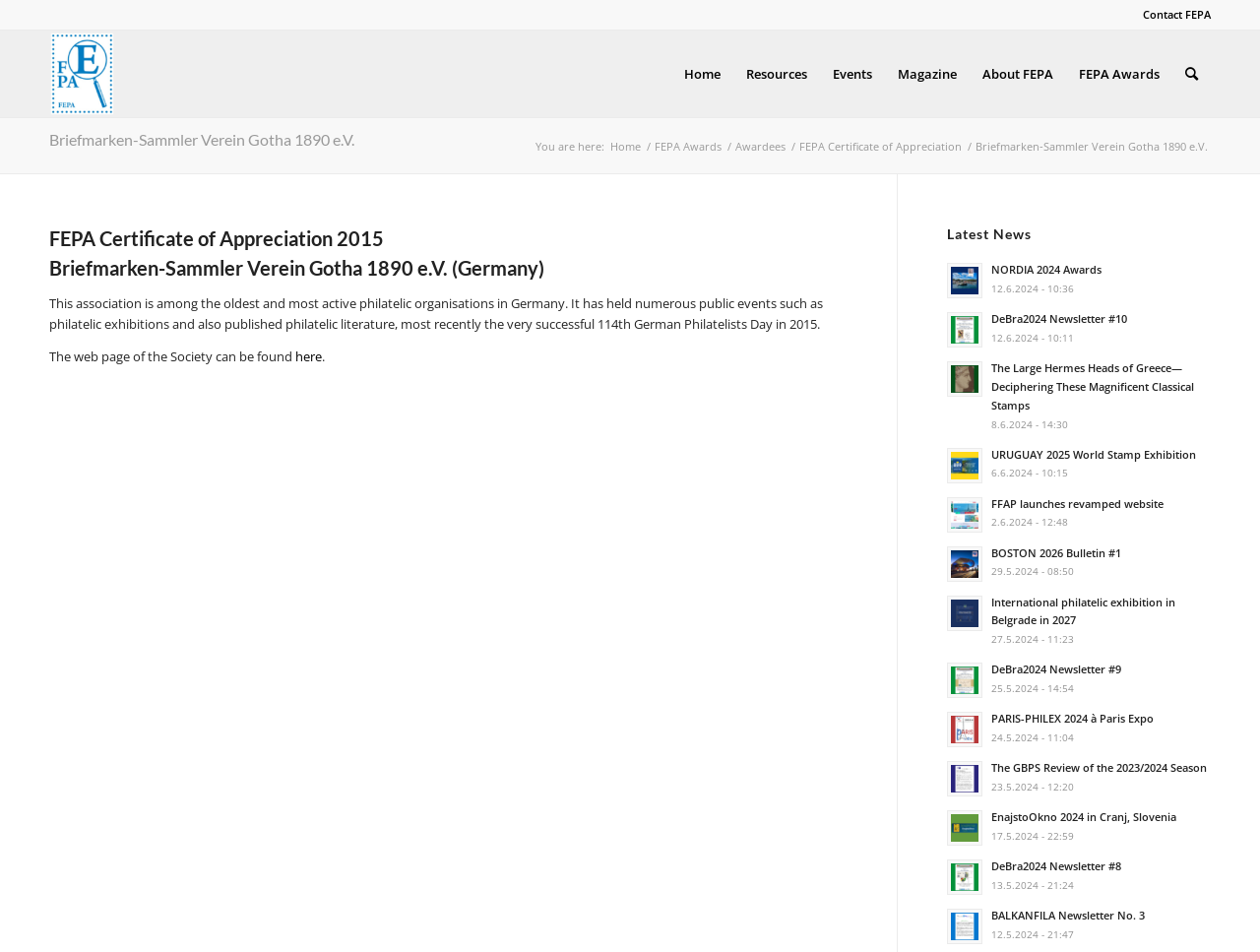Determine the bounding box coordinates of the area to click in order to meet this instruction: "Check Latest News".

[0.752, 0.235, 0.961, 0.257]